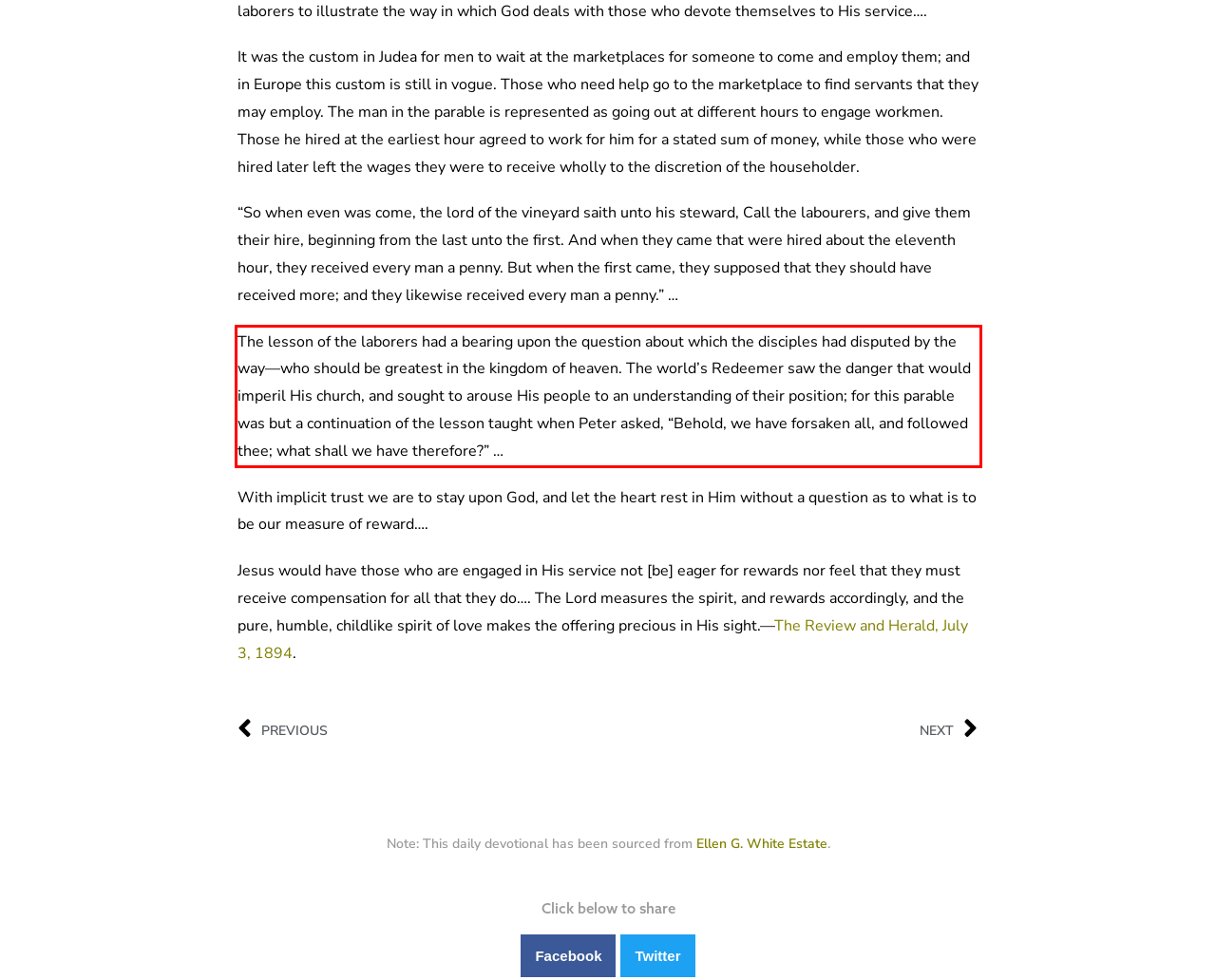Given a screenshot of a webpage with a red bounding box, please identify and retrieve the text inside the red rectangle.

The lesson of the laborers had a bearing upon the question about which the disciples had disputed by the way—who should be greatest in the kingdom of heaven. The world’s Redeemer saw the danger that would imperil His church, and sought to arouse His people to an understanding of their position; for this parable was but a continuation of the lesson taught when Peter asked, “Behold, we have forsaken all, and followed thee; what shall we have therefore?” …